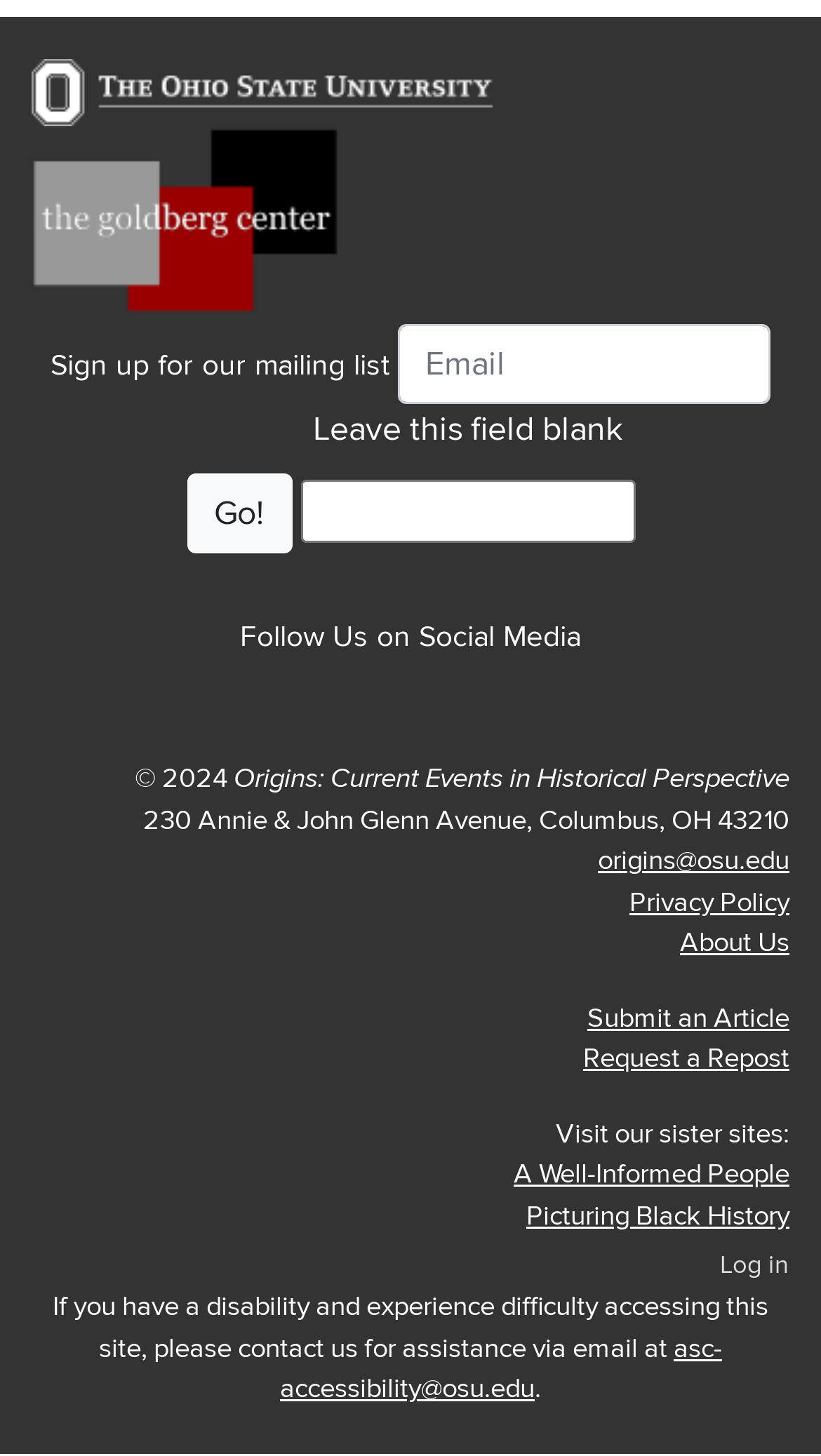Please mark the bounding box coordinates of the area that should be clicked to carry out the instruction: "Click Go!".

[0.227, 0.326, 0.355, 0.381]